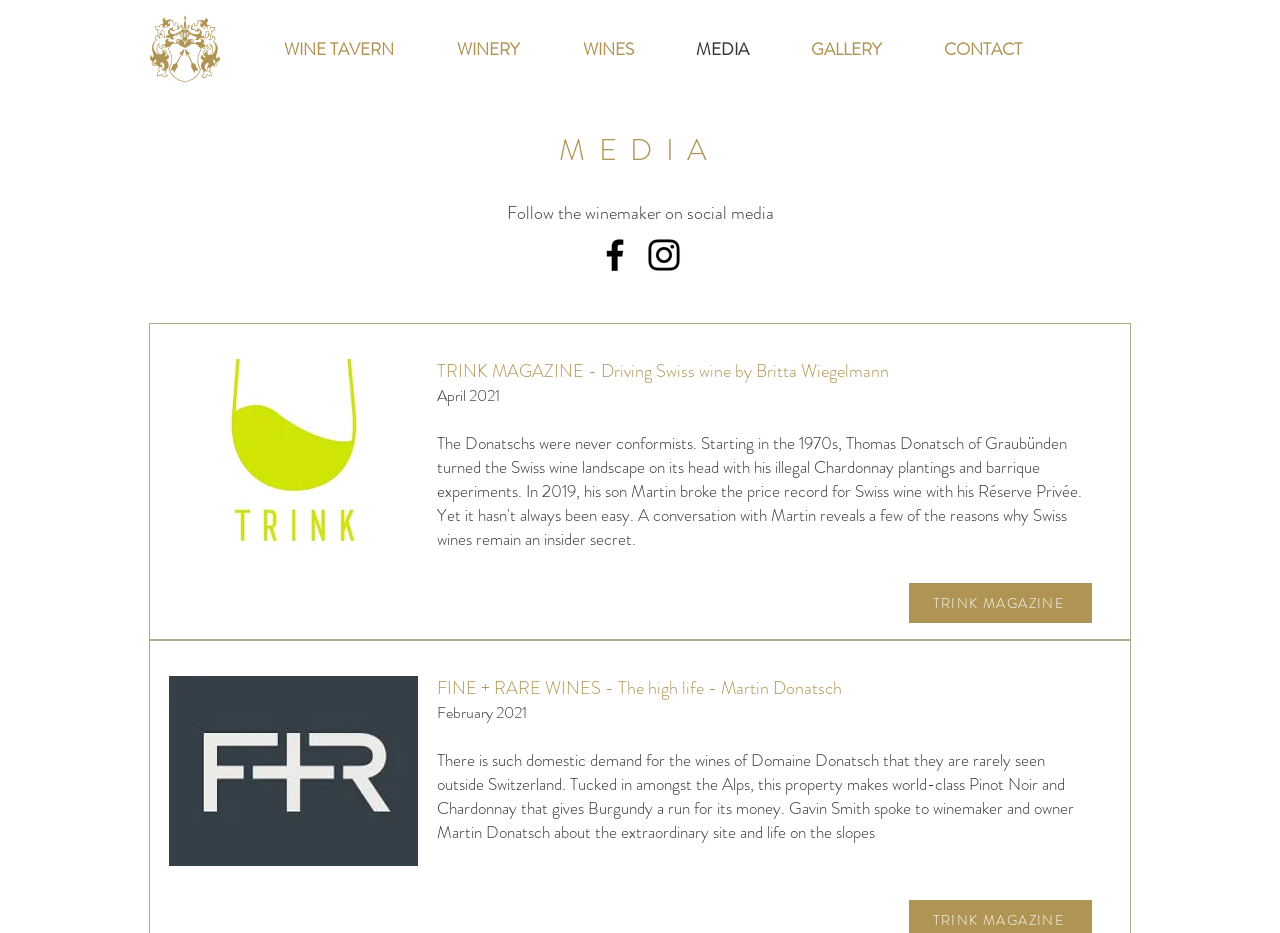Respond to the question below with a single word or phrase:
How many images are on the page?

3